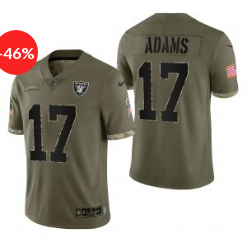What is the purpose of the American flag patch on the jersey? Observe the screenshot and provide a one-word or short phrase answer.

To symbolize support for the armed forces